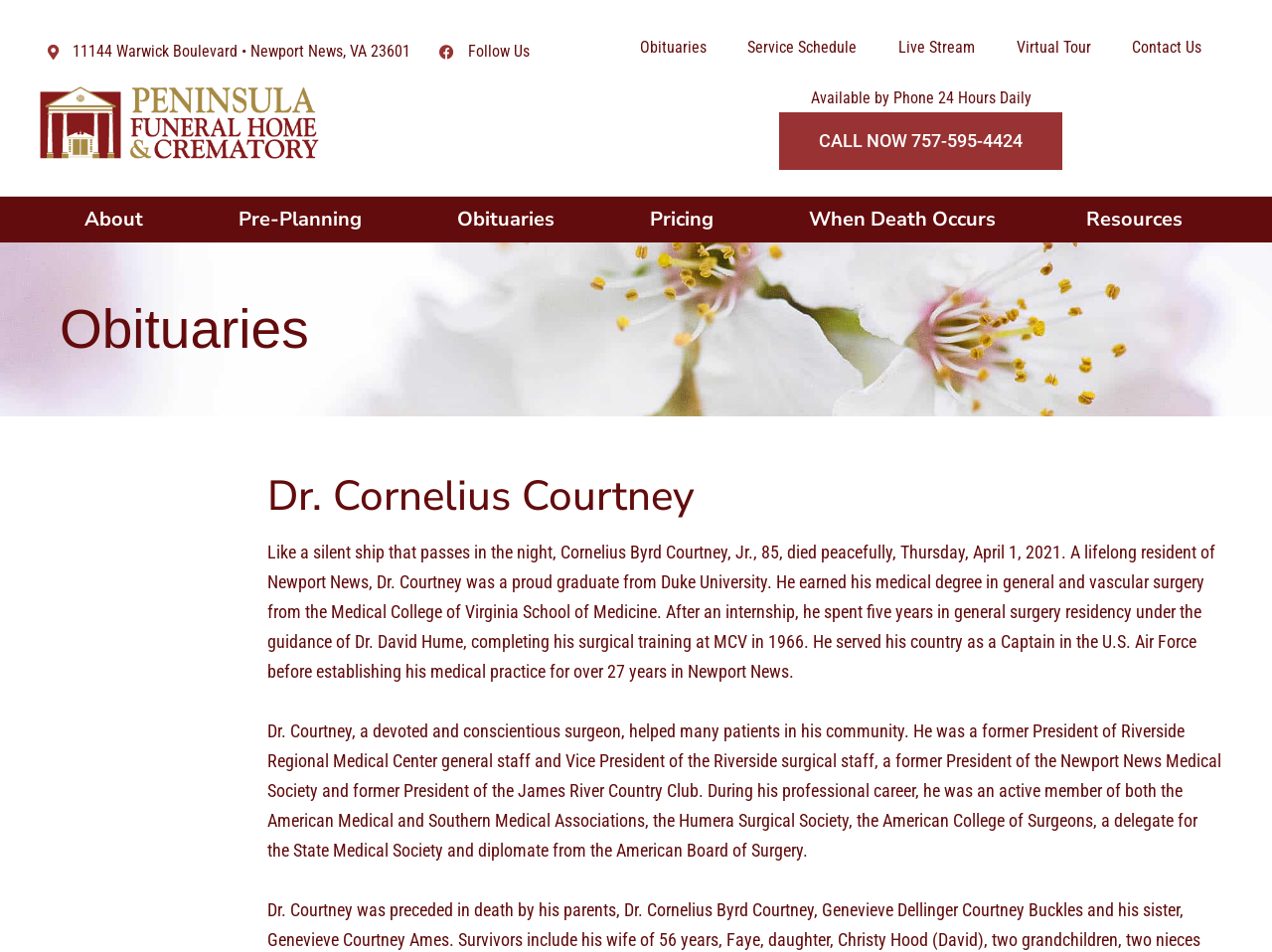What organization was Dr. Courtney a former President of?
Deliver a detailed and extensive answer to the question.

I found this information by reading the obituary text, which mentions that Dr. Courtney was a 'former President of Riverside Regional Medical Center general staff'.